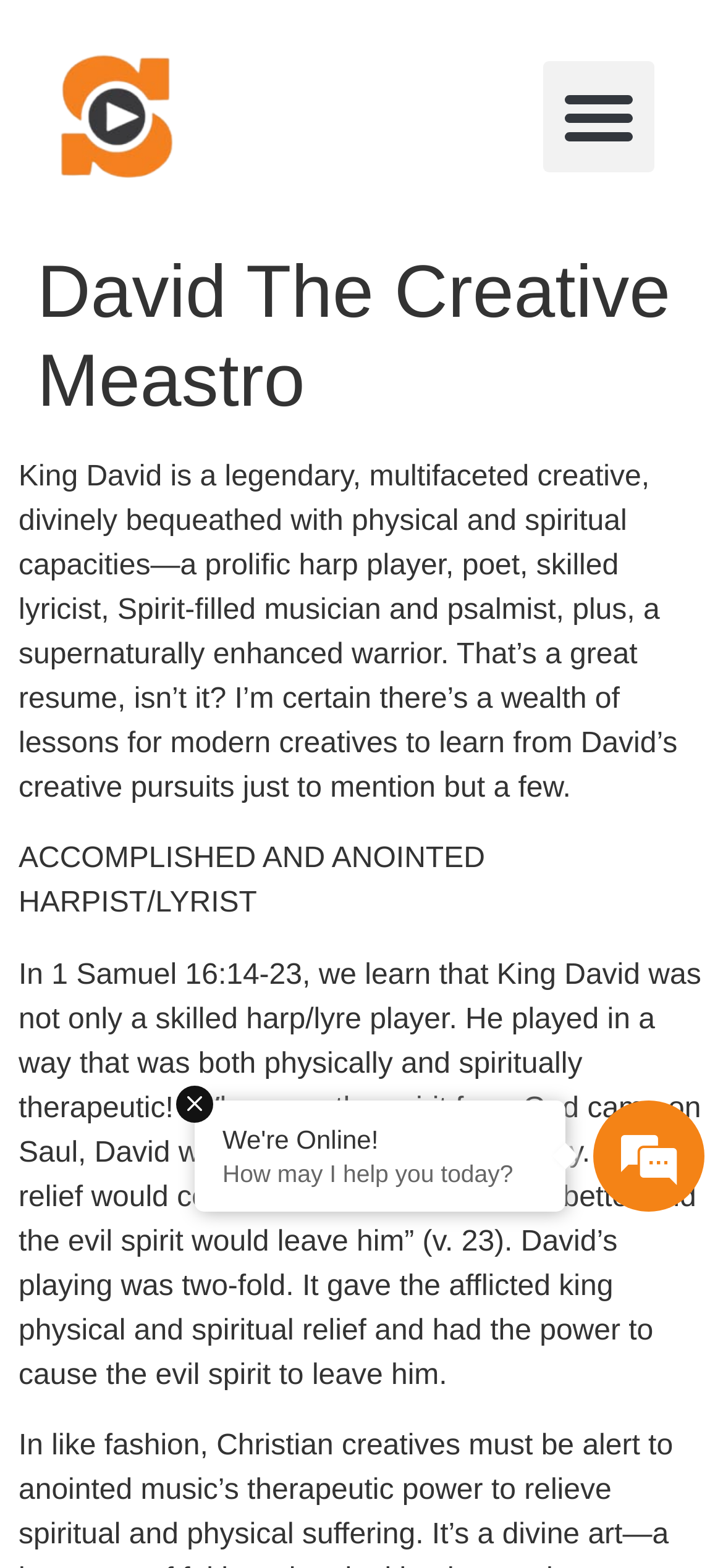Give a concise answer of one word or phrase to the question: 
Is the author of the webpage available for assistance?

Yes